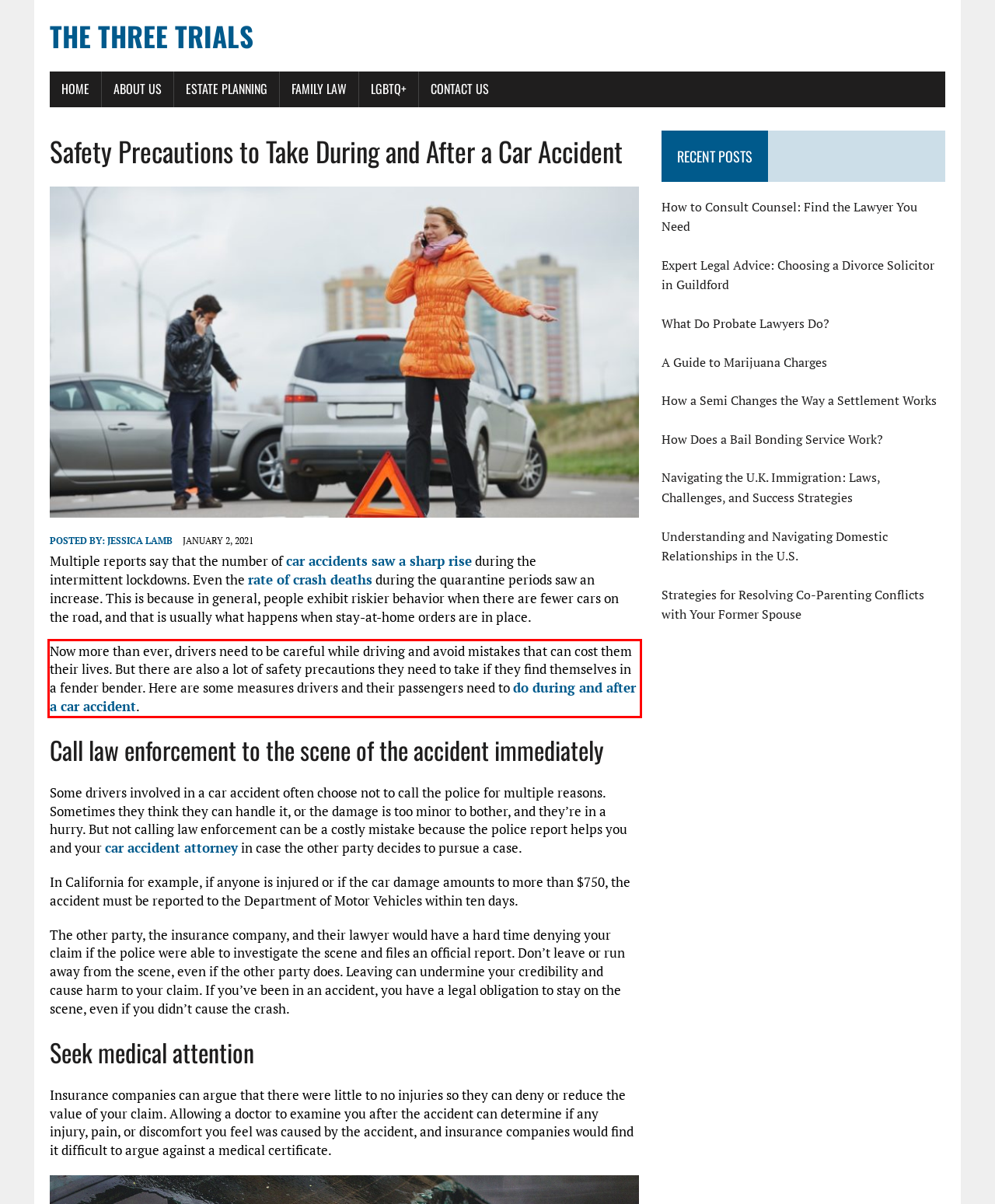By examining the provided screenshot of a webpage, recognize the text within the red bounding box and generate its text content.

Now more than ever, drivers need to be careful while driving and avoid mistakes that can cost them their lives. But there are also a lot of safety precautions they need to take if they find themselves in a fender bender. Here are some measures drivers and their passengers need to do during and after a car accident.